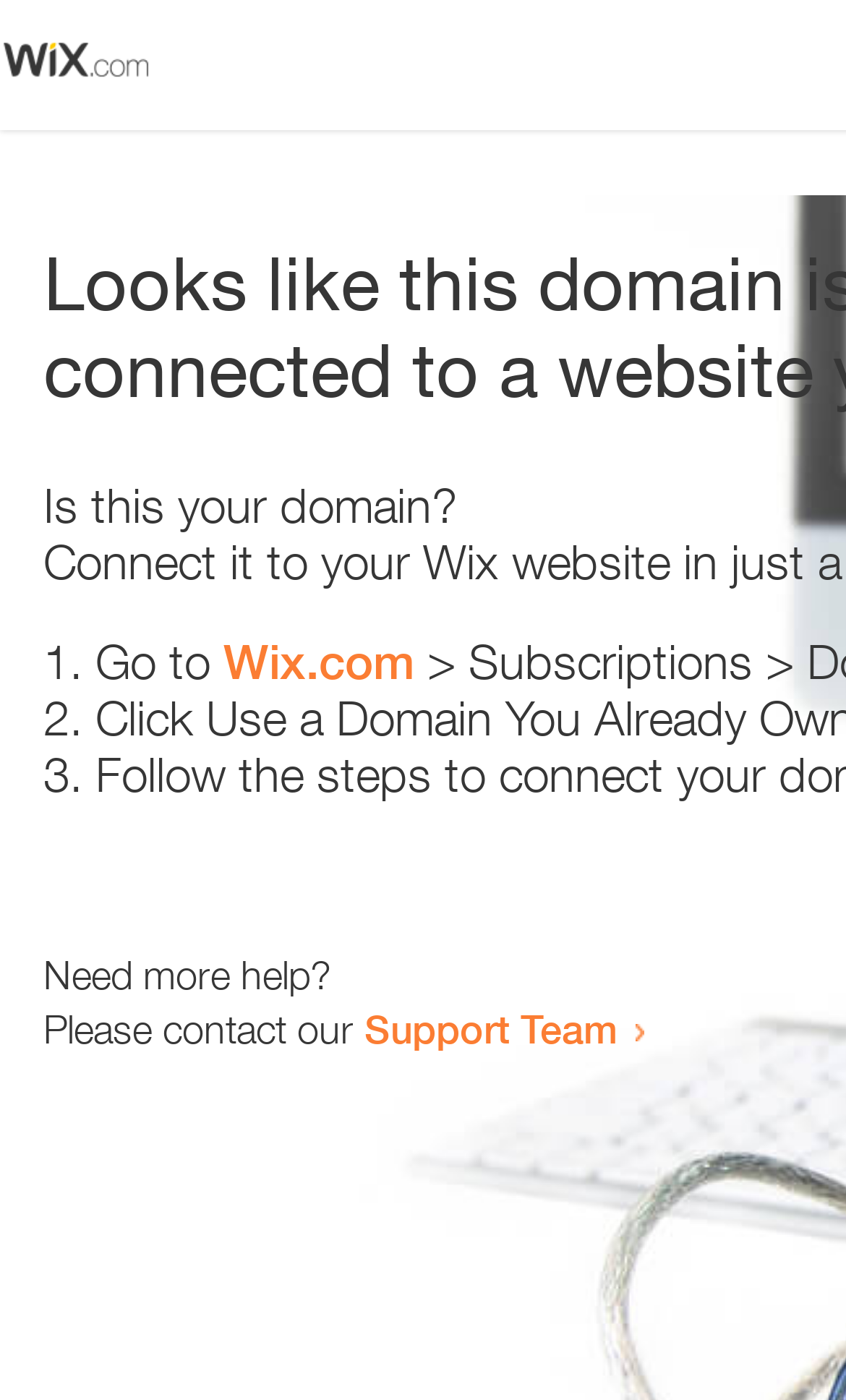Determine the main headline from the webpage and extract its text.

Looks like this domain isn't
connected to a website yet